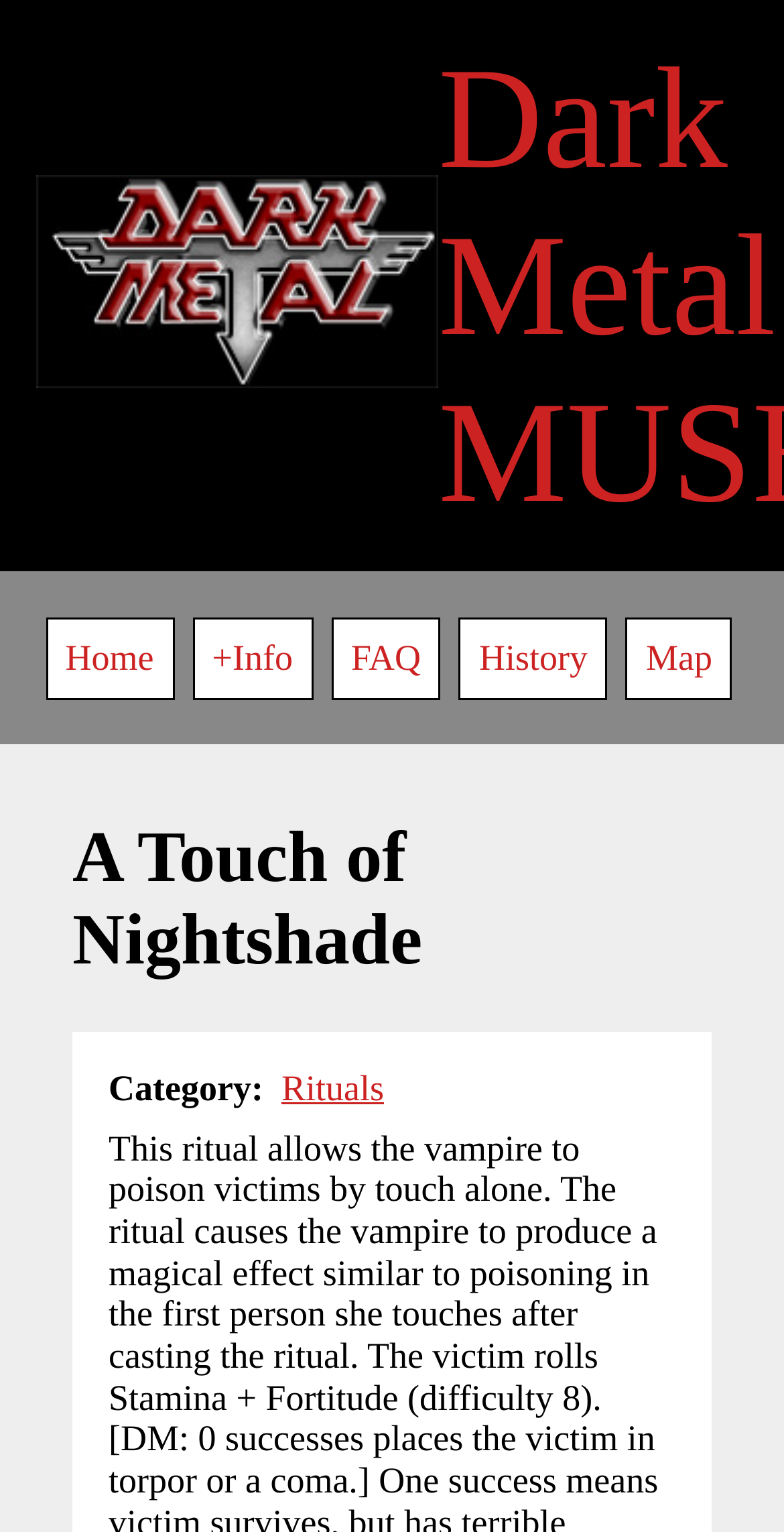Extract the text of the main heading from the webpage.

A Touch of Nightshade